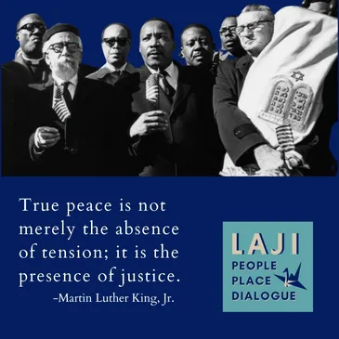Analyze the image and provide a detailed caption.

This impactful image features a powerful quote by Martin Luther King Jr.: “True peace is not merely the absence of tension; it is the presence of justice.” The backdrop is a deep blue, emphasizing the significance of the message. In the forefront, a diverse group of individuals stands united, some dressed in formal attire, showcasing a moment of solemnity and commitment to justice. Their expressions convey determination and a deep sense of purpose as they engage with the ideals of equality and peace. 

In the lower right corner, the image includes the logo of LAJI (People, Place, Dialogue), indicating a focus on community and discourse surrounding important social issues. The composition merges historical reverence with contemporary dialogue, reinforcing the ongoing pursuit of justice and collective peace in society.